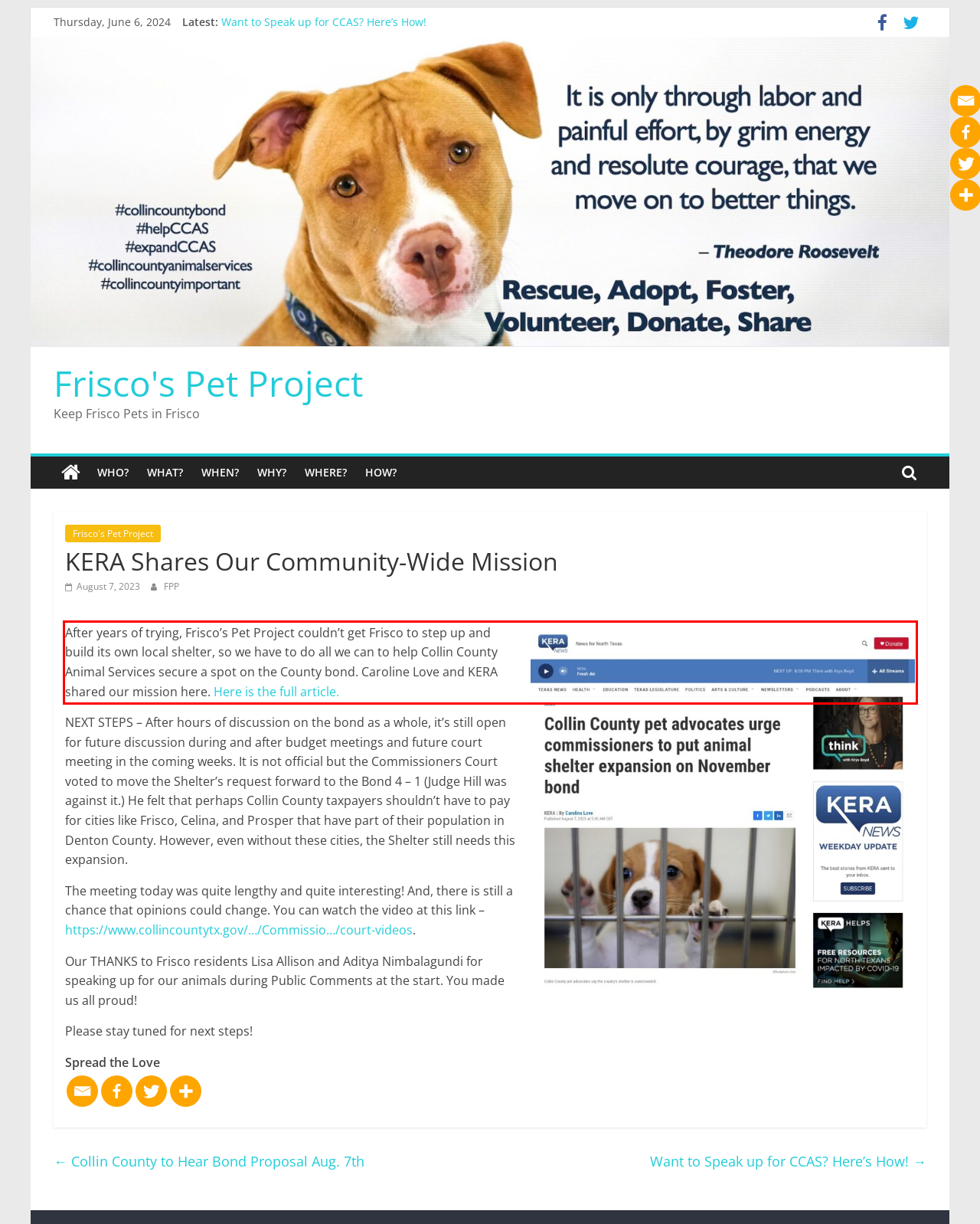Please examine the screenshot of the webpage and read the text present within the red rectangle bounding box.

After years of trying, Frisco’s Pet Project couldn’t get Frisco to step up and build its own local shelter, so we have to do all we can to help Collin County Animal Services secure a spot on the County bond. Caroline Love and KERA shared our mission here. Here is the full article.